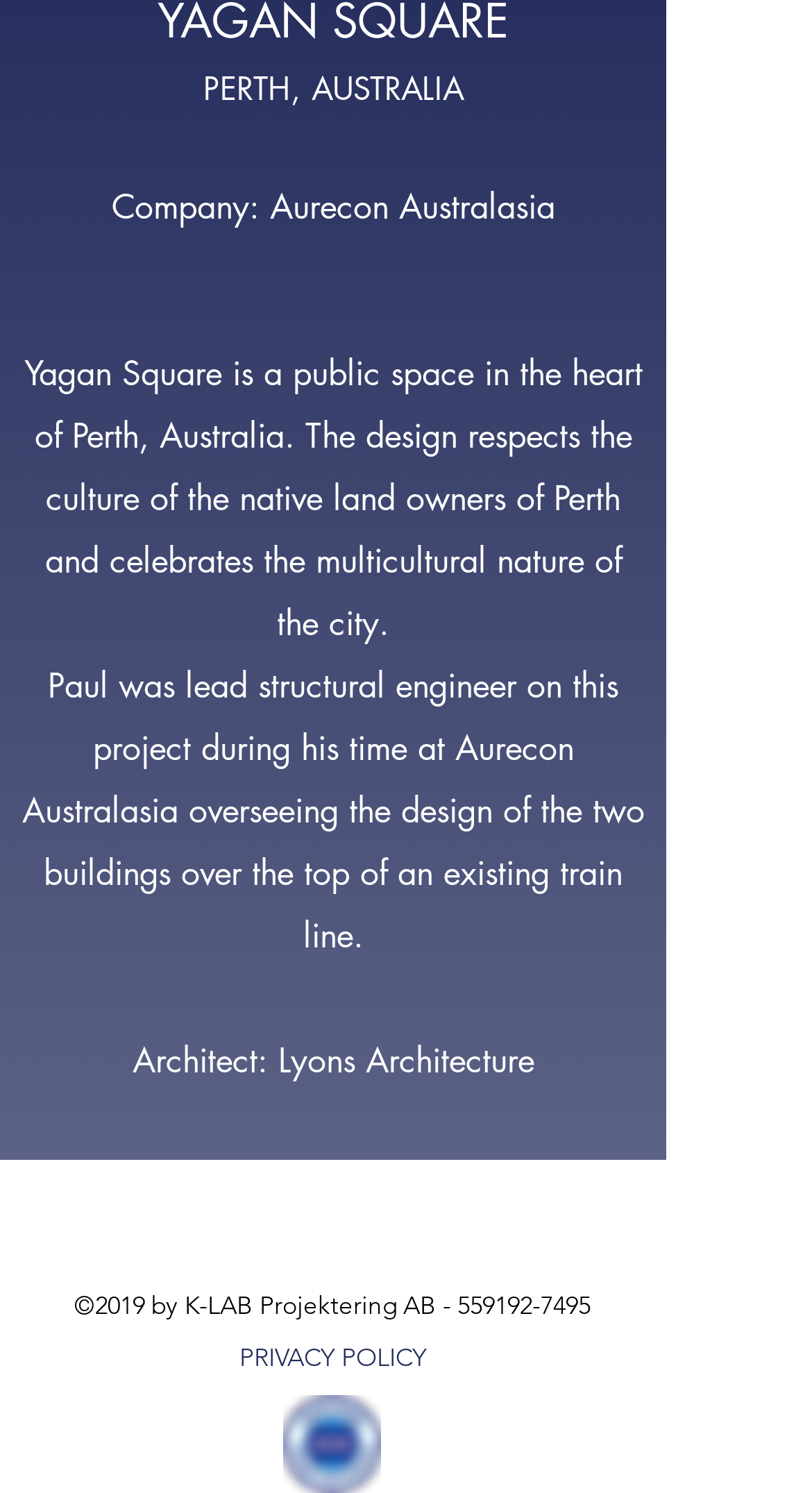Refer to the element description aria-label="LinkedIn Social Icon" and identify the corresponding bounding box in the screenshot. Format the coordinates as (top-left x, top-left y, bottom-right x, bottom-right y) with values in the range of 0 to 1.

[0.364, 0.798, 0.454, 0.847]